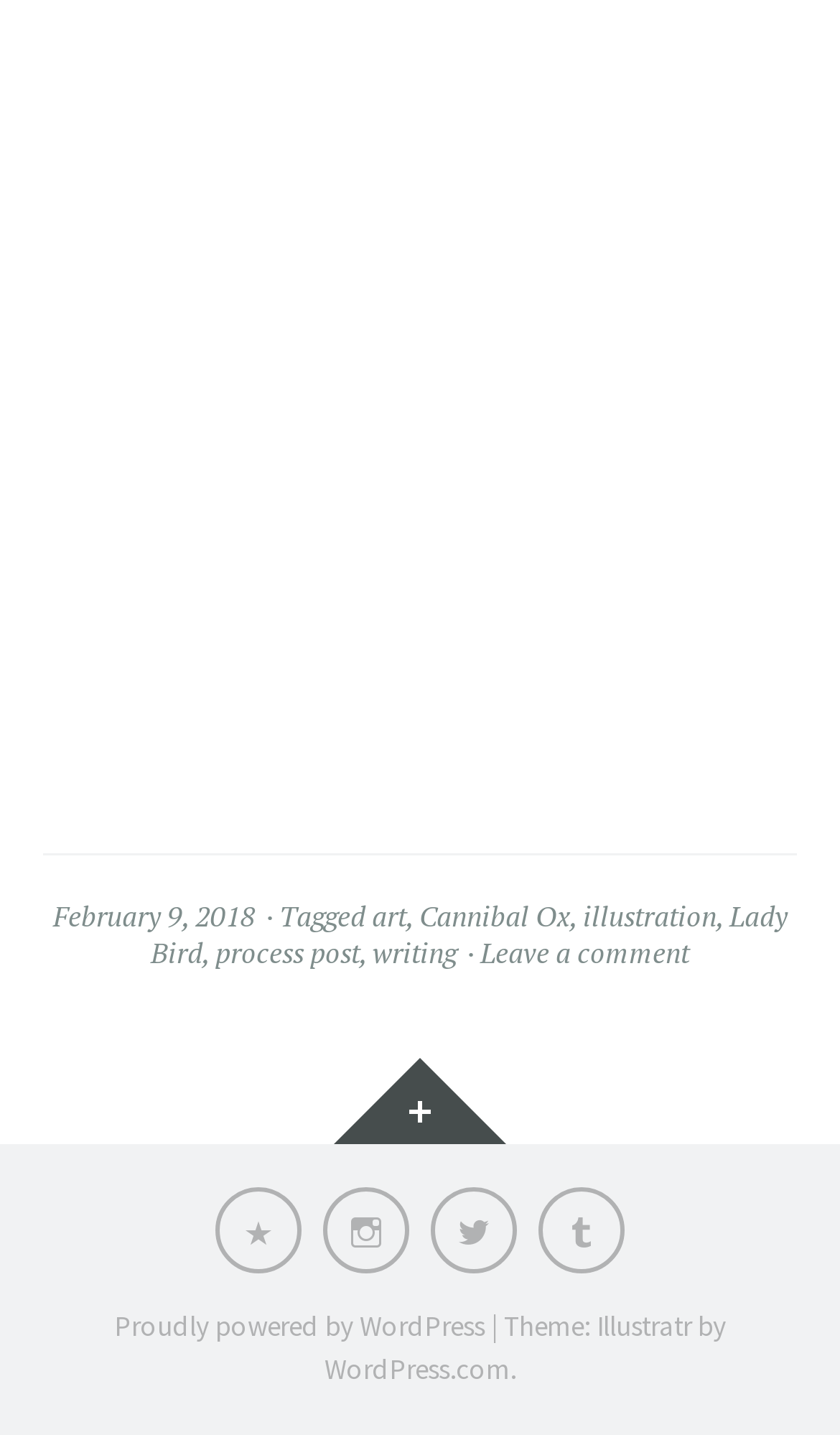Identify the bounding box of the HTML element described as: "Leave a comment".

[0.572, 0.65, 0.821, 0.677]